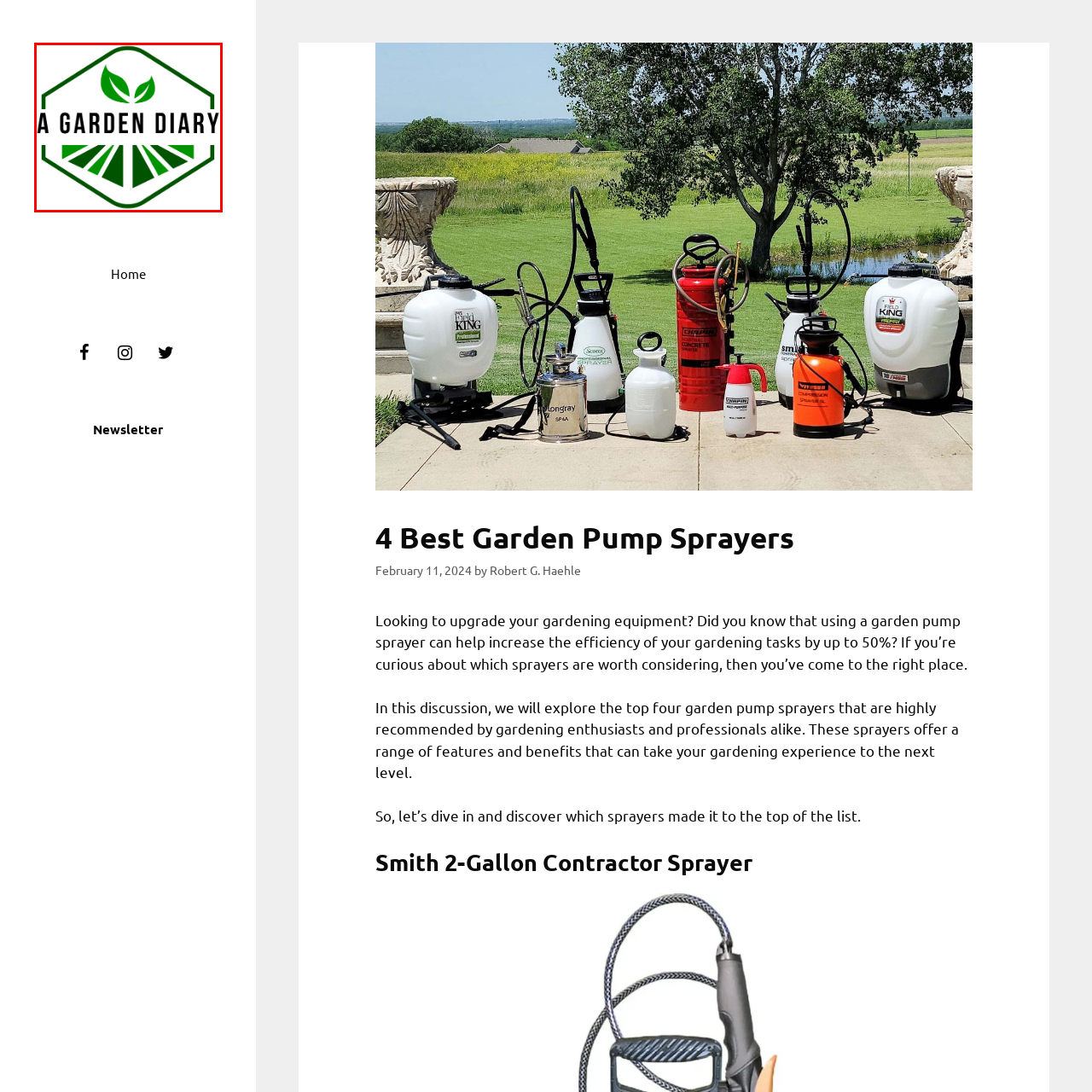Pay attention to the section of the image delineated by the white outline and provide a detailed response to the subsequent question, based on your observations: 
What color is the background of the logo?

The logo has a green background, which is a distinct feature of the design and helps the bold black letters of 'A GARDEN DIARY' stand out prominently.